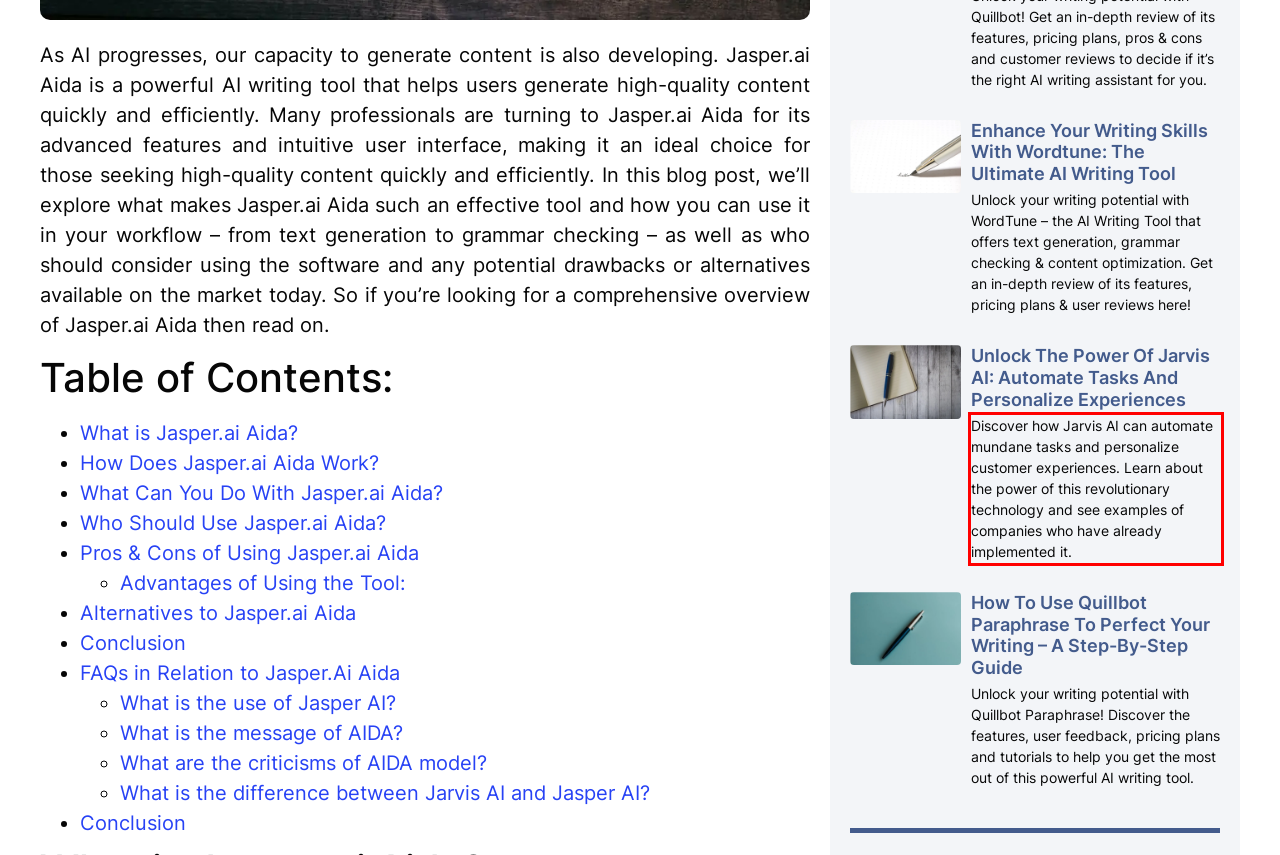Examine the screenshot of the webpage, locate the red bounding box, and generate the text contained within it.

Discover how Jarvis AI can automate mundane tasks and personalize customer experiences. Learn about the power of this revolutionary technology and see examples of companies who have already implemented it.